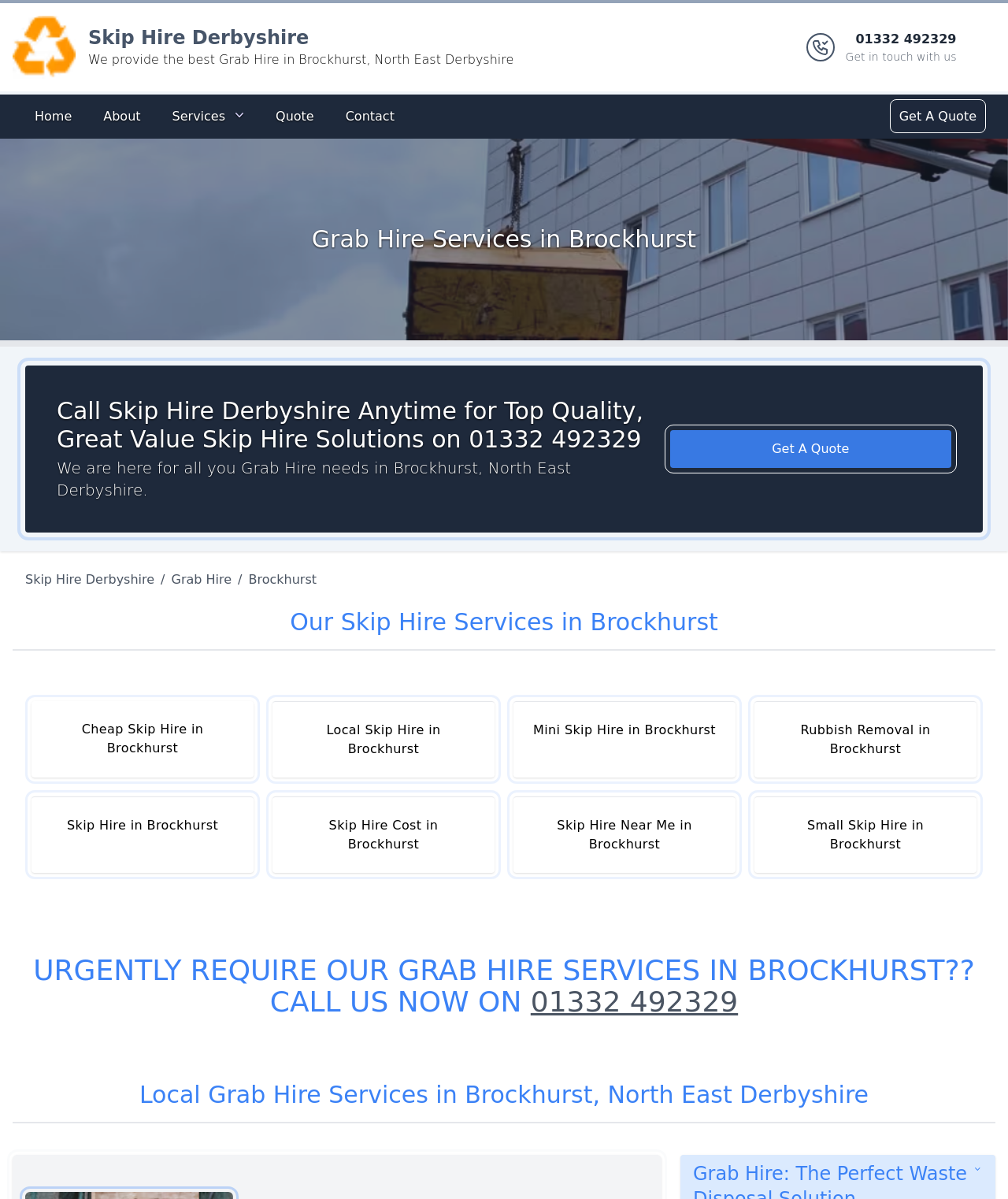Respond to the following question with a brief word or phrase:
What is the purpose of the 'Get A Quote' button?

To get a quote for grab hire services